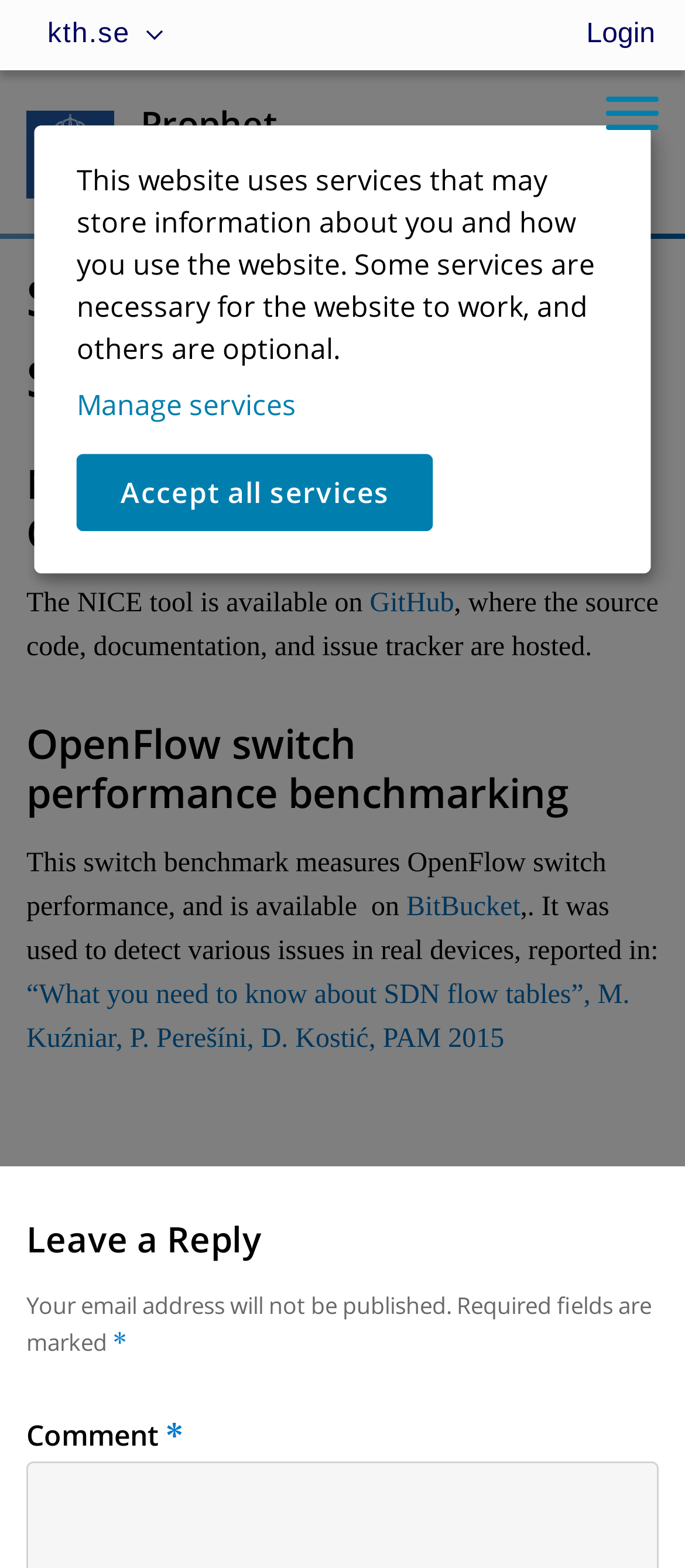What is the topic of the article mentioned in the webpage?
Answer with a single word or phrase by referring to the visual content.

SDN flow tables